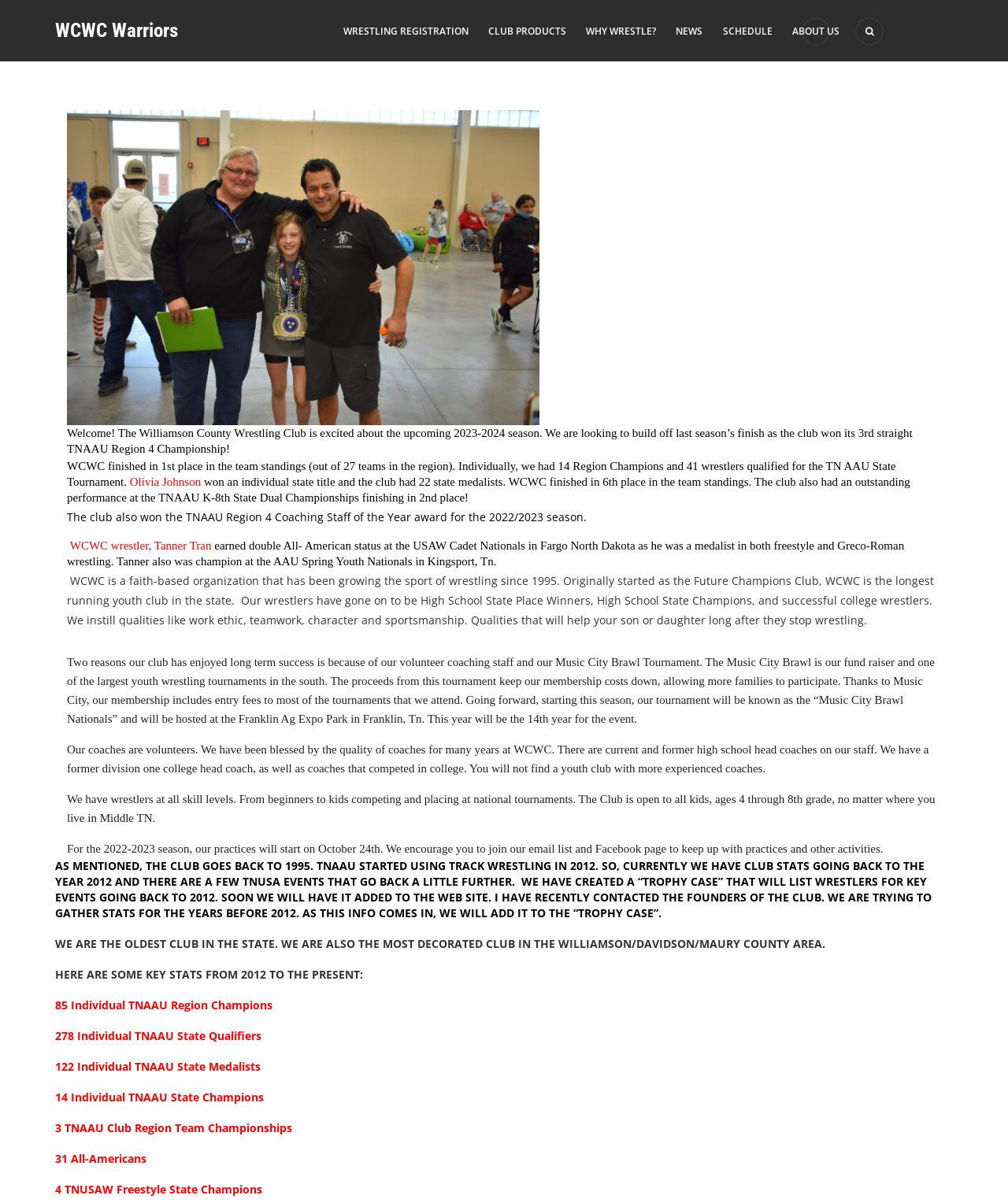Answer the question with a brief word or phrase:
What is the age range for kids to join the club?

4 through 8th grade